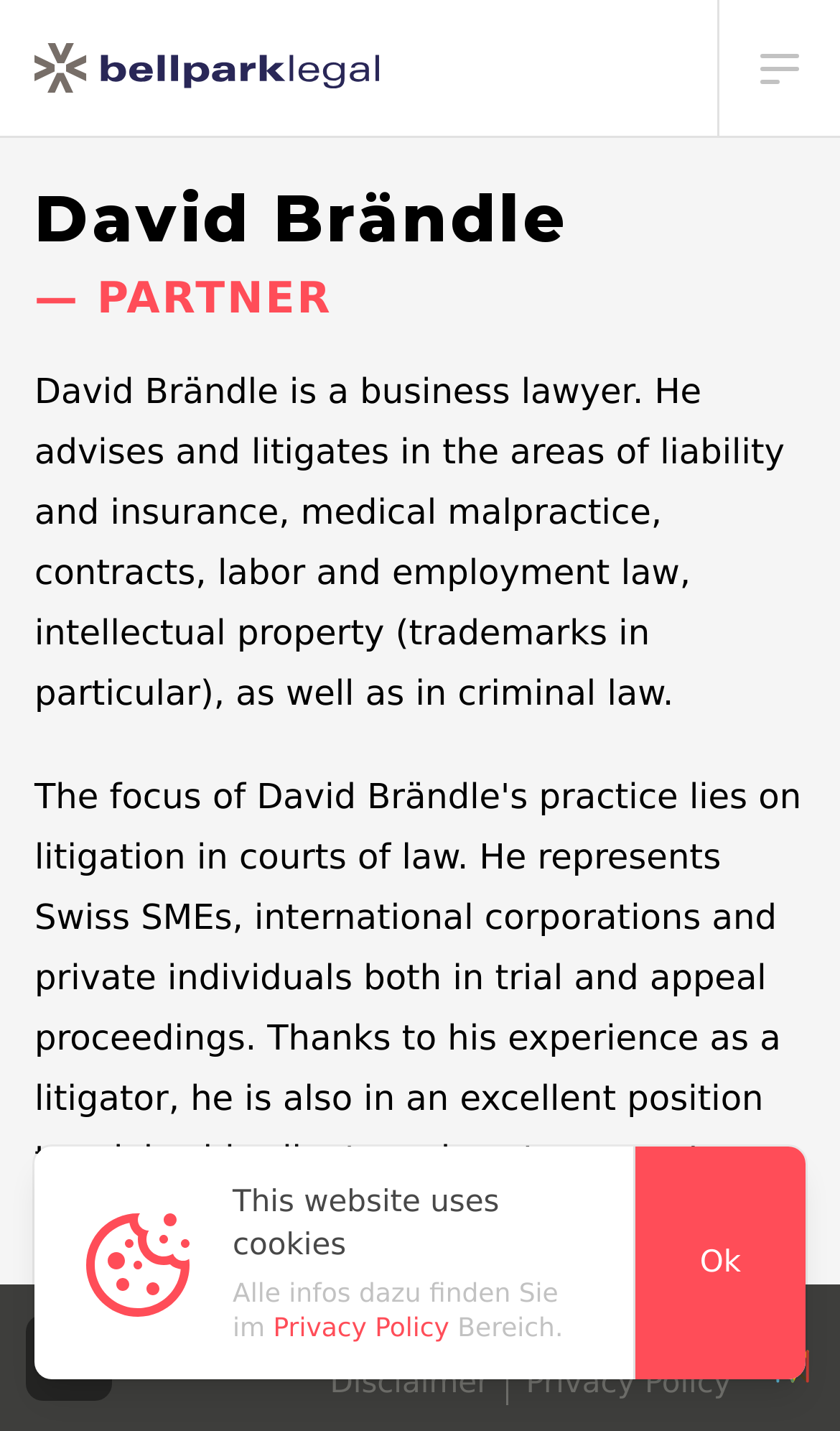What is the purpose of the button 'Open sidebar'?
Refer to the image and answer the question using a single word or phrase.

To open the sidebar